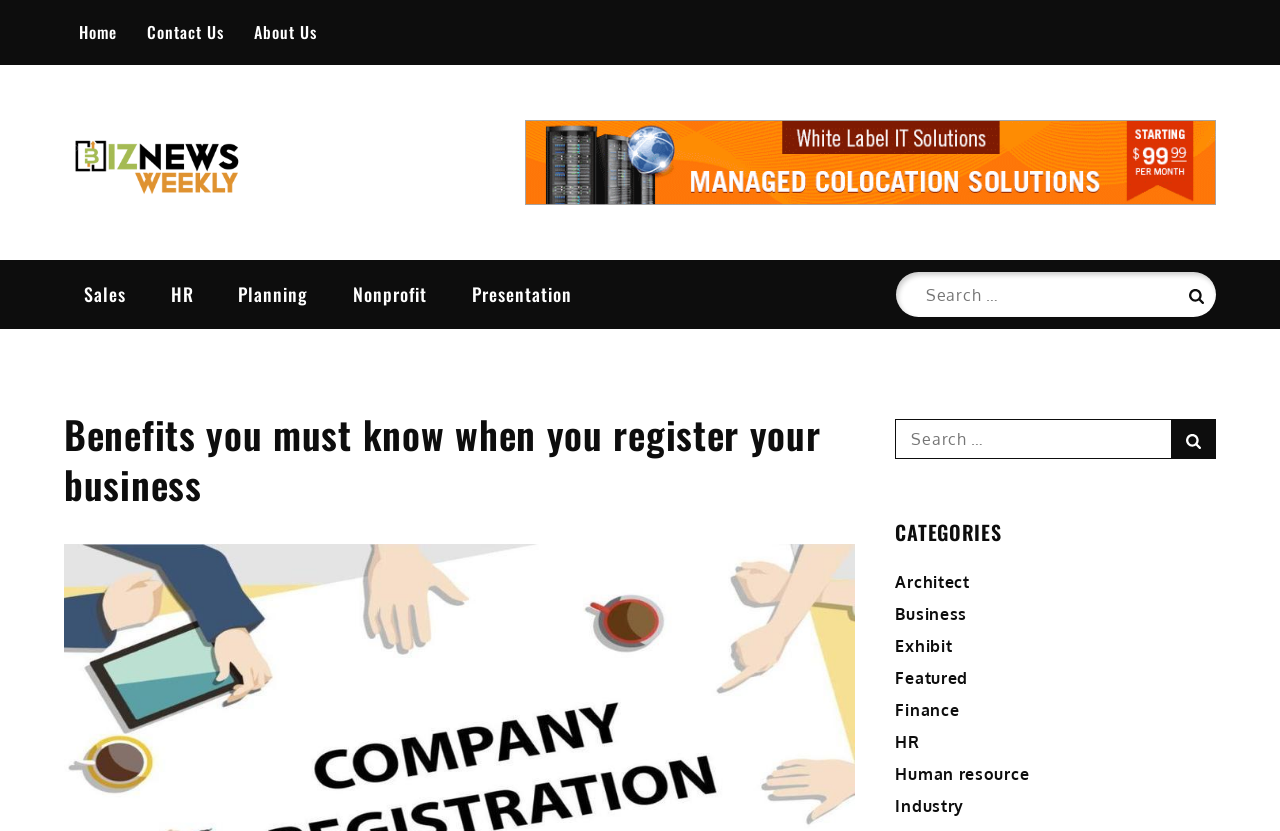Describe the entire webpage, focusing on both content and design.

The webpage appears to be a business news website, specifically the Biz News Weekly, with a focus on providing guides and resources for entrepreneurs. 

At the top left corner, there are three links: "Home", "Contact Us", and "About Us". Next to these links, there is a logo of Biz News Weekly, which is an image. 

Below the logo, there is a link to the website's homepage, labeled "Biz News Weekly". To the right of this link, there is a heading that reads "Business Blog". 

Underneath, there are five links categorized by topic: "Sales", "HR", "Planning", "Nonprofit", and "Presentation". 

On the right side of the page, there is a search bar with a label "Search for:" and a search button. 

Below the search bar, there is a main heading that reads "Benefits you must know when you register your business". This heading is followed by a link with the same title. 

Further down, there is another search bar with the same label and button as the previous one. 

Below the second search bar, there is a heading that reads "CATEGORIES". This is followed by seven links categorized by topic: "Architect", "Business", "Exhibit", "Featured", "Finance", "HR", and "Human resource", and finally "Industry".